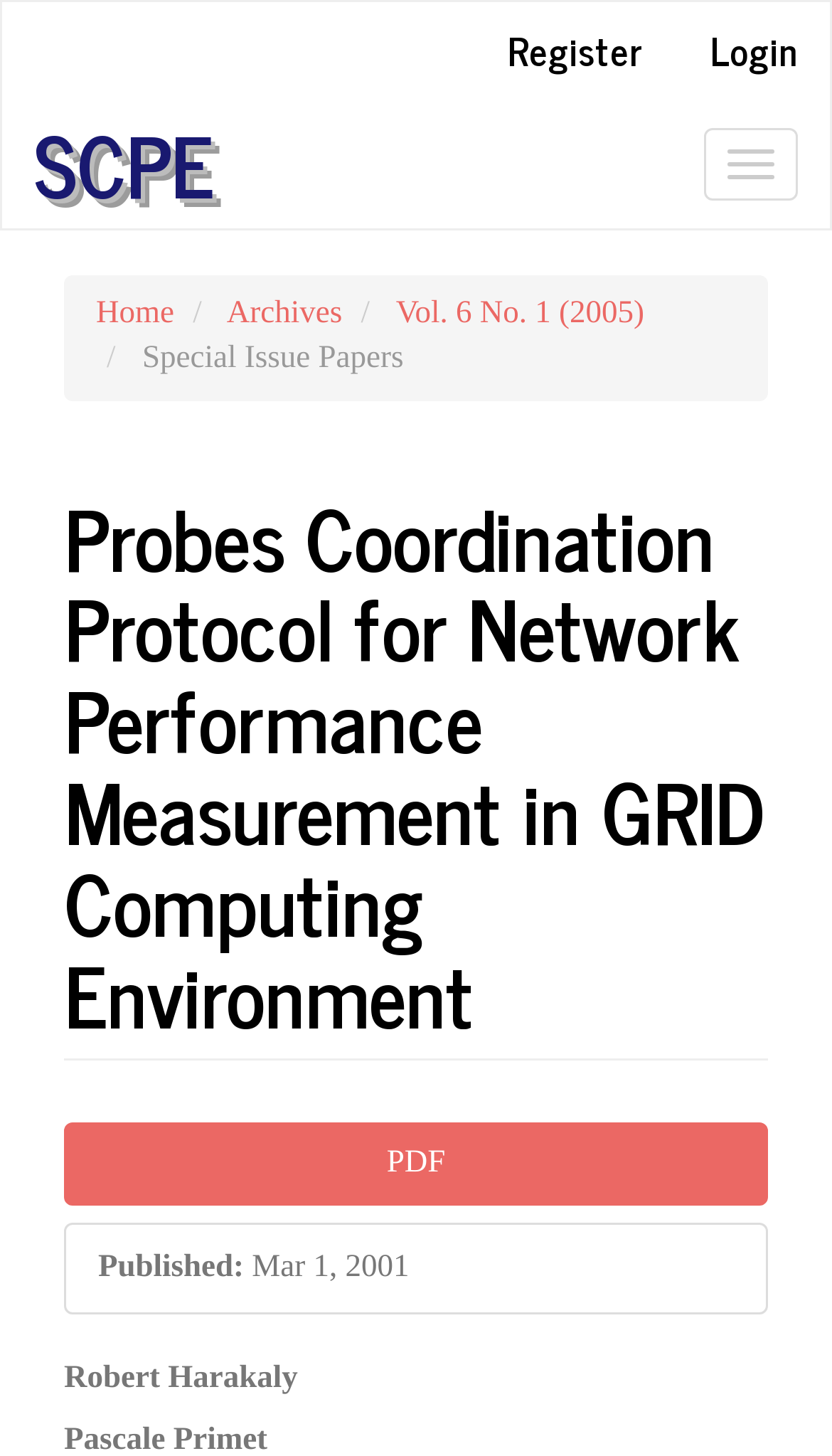Please answer the following question using a single word or phrase: 
What is the author's name of the article?

Robert Harakaly